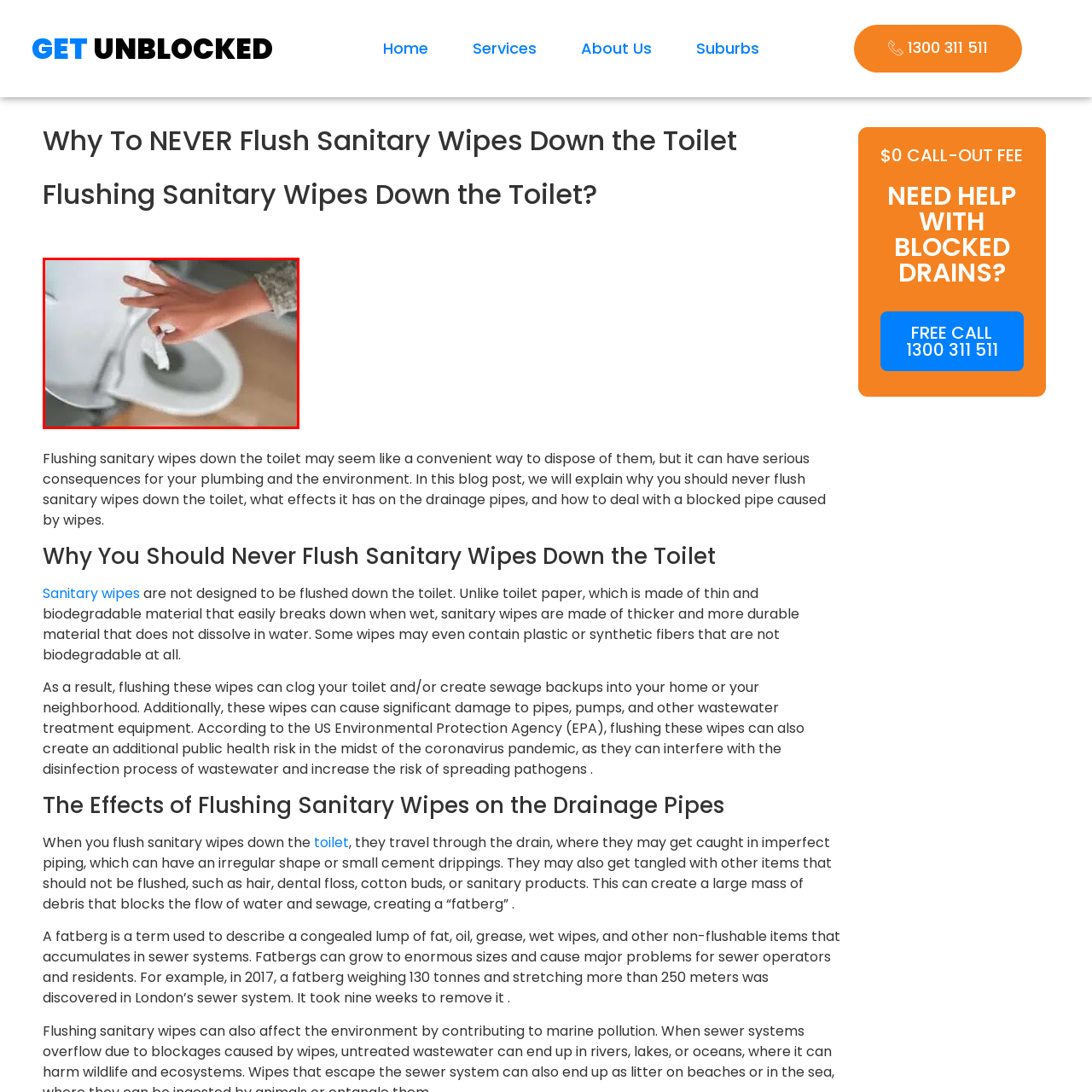Look closely at the image within the red bounding box, What is the potential consequence of flushing sanitary wipes? Respond with a single word or short phrase.

Clog pipes and sewage backups